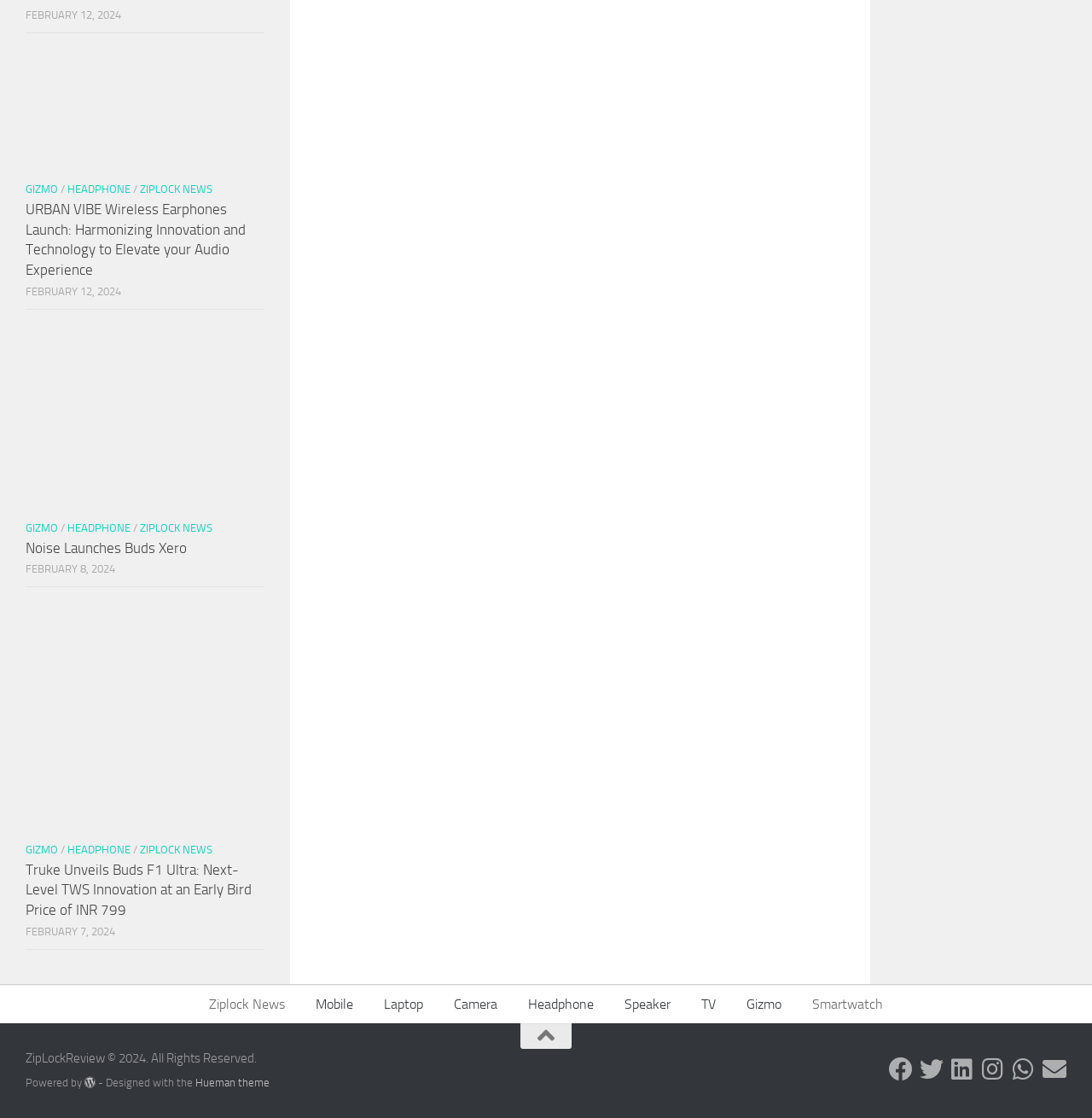Determine the bounding box coordinates of the clickable region to follow the instruction: "Watch the video discussion".

None